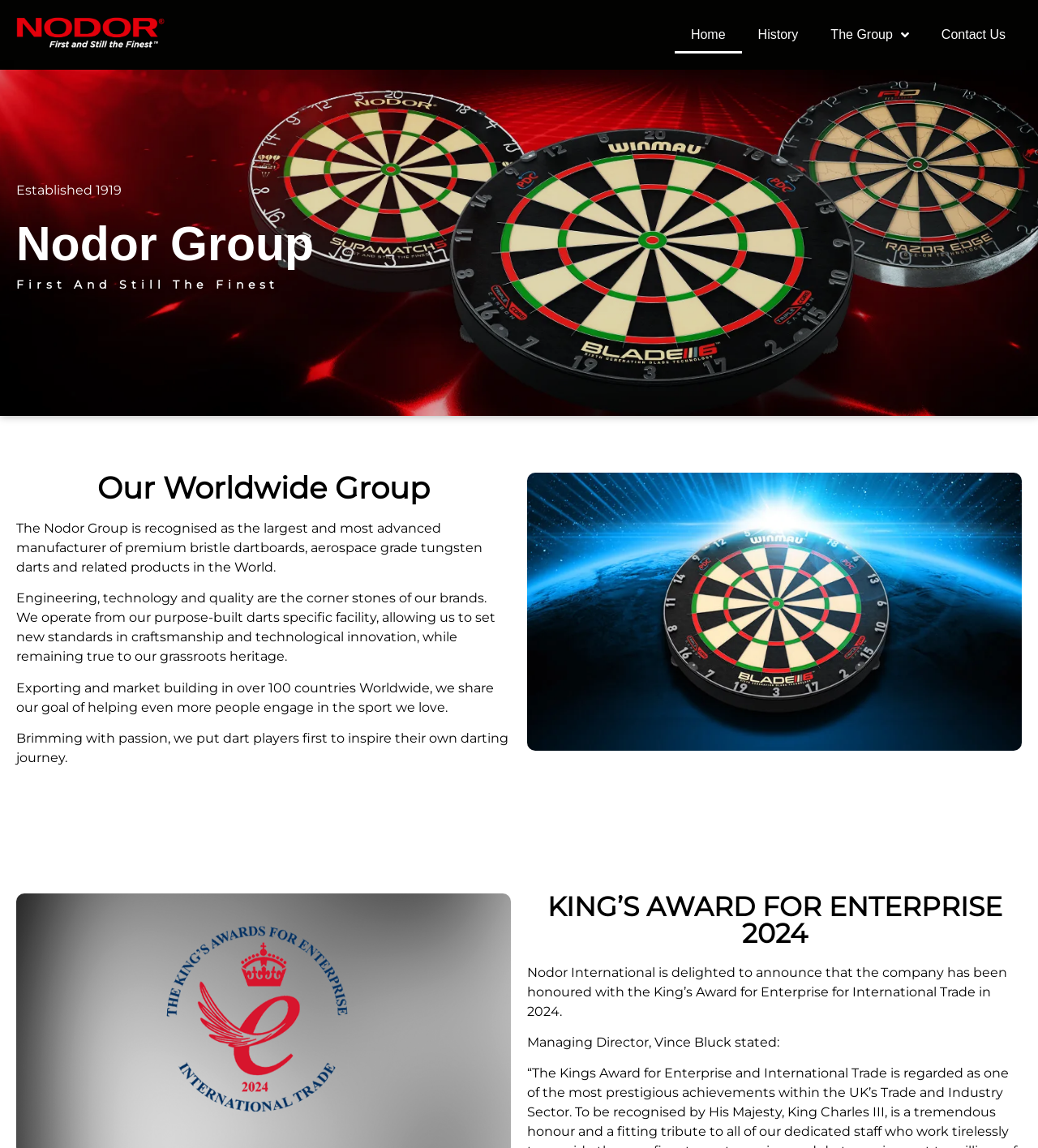Describe all visible elements and their arrangement on the webpage.

The webpage is about the Nodor Group, a leading manufacturer of darts equipment. At the top left, there is a link to an unknown page, followed by a navigation menu with links to "Home", "History", "The Group", and "Contact Us". Below the navigation menu, there is a brief introduction to the company, stating "Established 1919" and "First And Still The Finest".

The main content of the page is divided into two sections. The first section is headed by "Nodor Group" and describes the company's reputation as the largest and most advanced manufacturer of premium bristle dartboards and related products. The text explains the company's focus on engineering, technology, and quality, as well as its global reach, exporting to over 100 countries.

The second section is headed by "KING'S AWARD FOR ENTERPRISE 2024" and announces that Nodor International has been honored with the King's Award for Enterprise for International Trade in 2024. A quote from the Managing Director, Vince Bluck, is also included.

Throughout the page, there are no images, but the text is organized in a clear and readable manner, with headings and paragraphs that provide a concise overview of the Nodor Group's history, mission, and achievements.